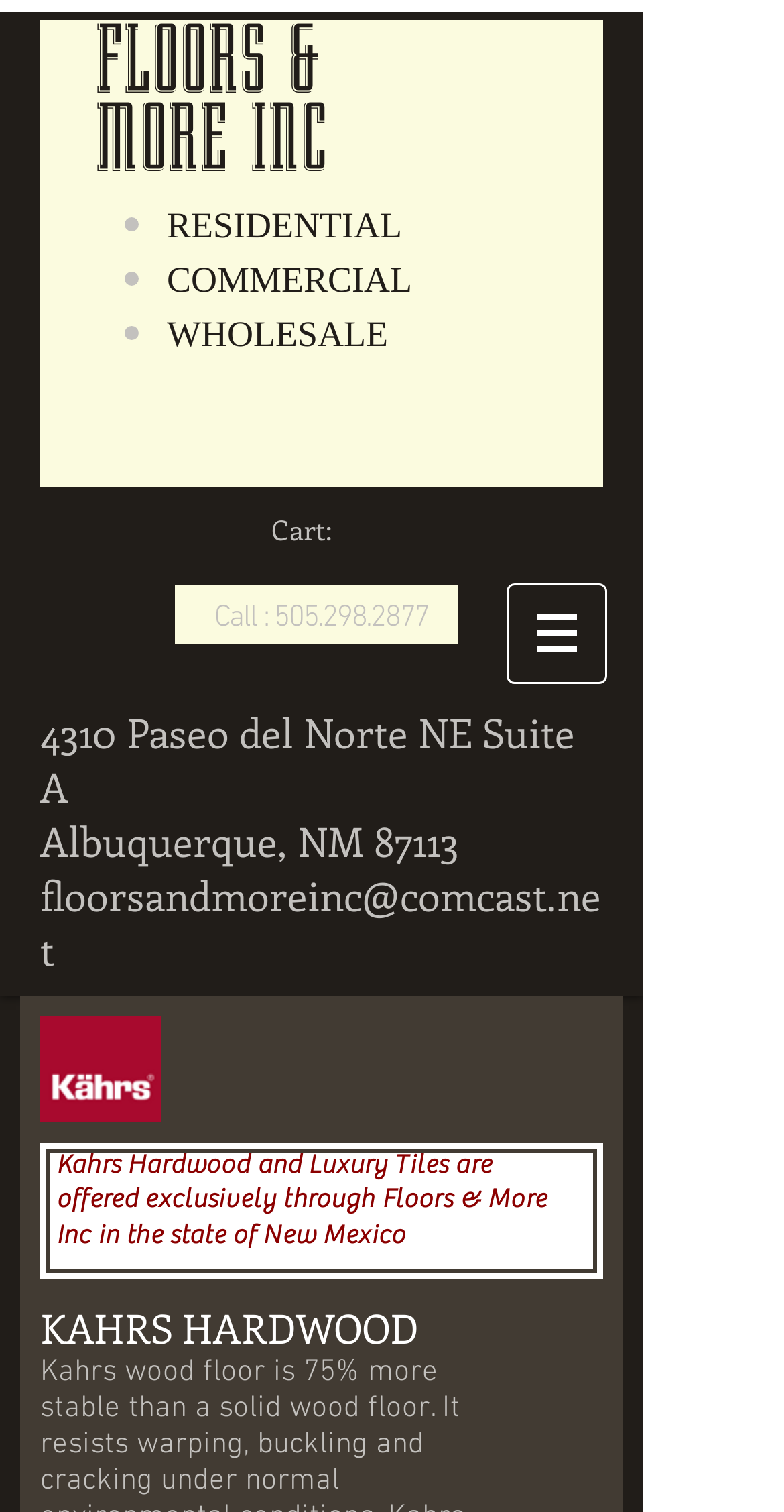Provide a brief response using a word or short phrase to this question:
What types of services are offered?

Residential, Commercial, Wholesale